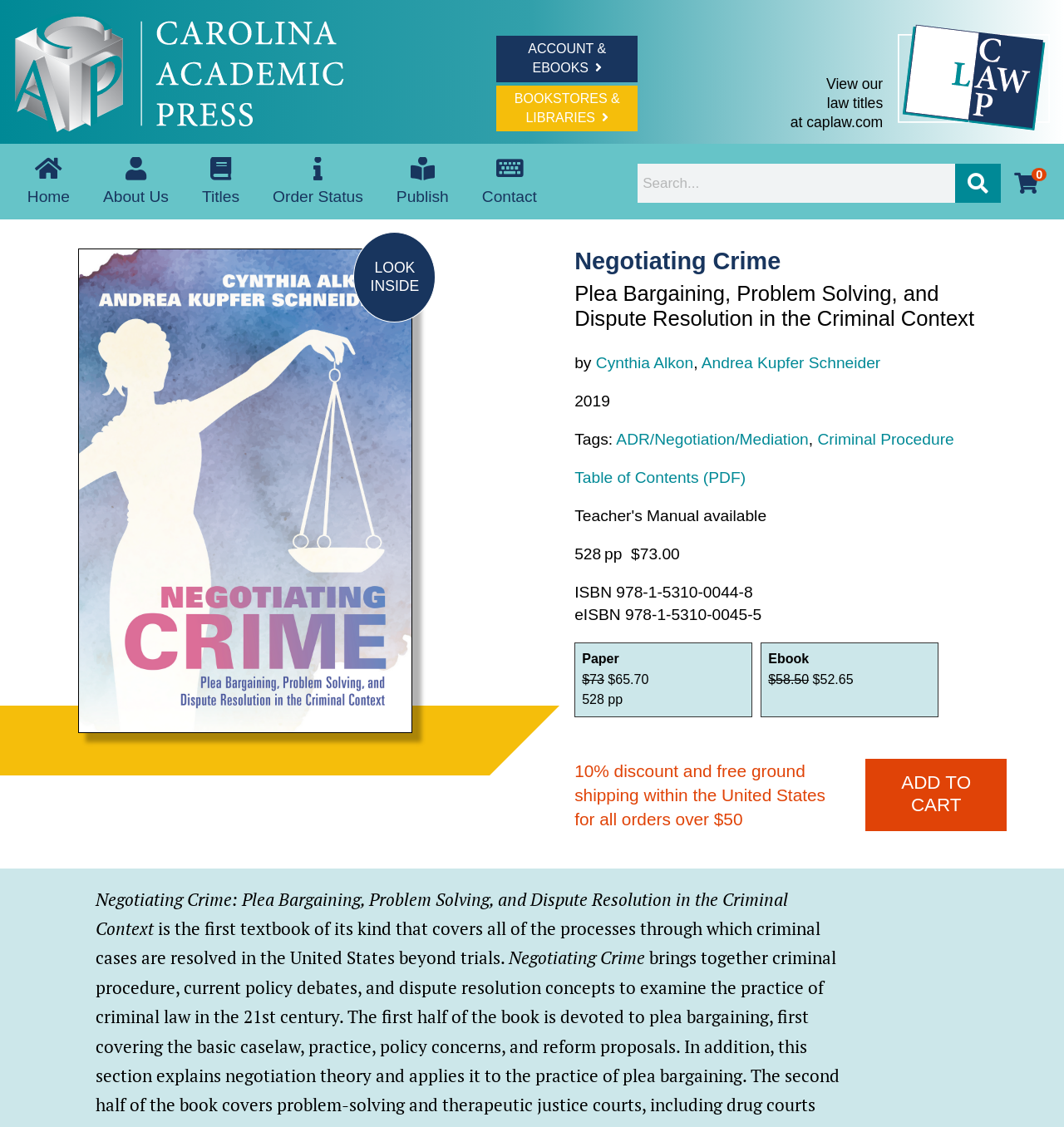Give the bounding box coordinates for this UI element: "aria-label="Search"". The coordinates should be four float numbers between 0 and 1, arranged as [left, top, right, bottom].

[0.898, 0.146, 0.941, 0.18]